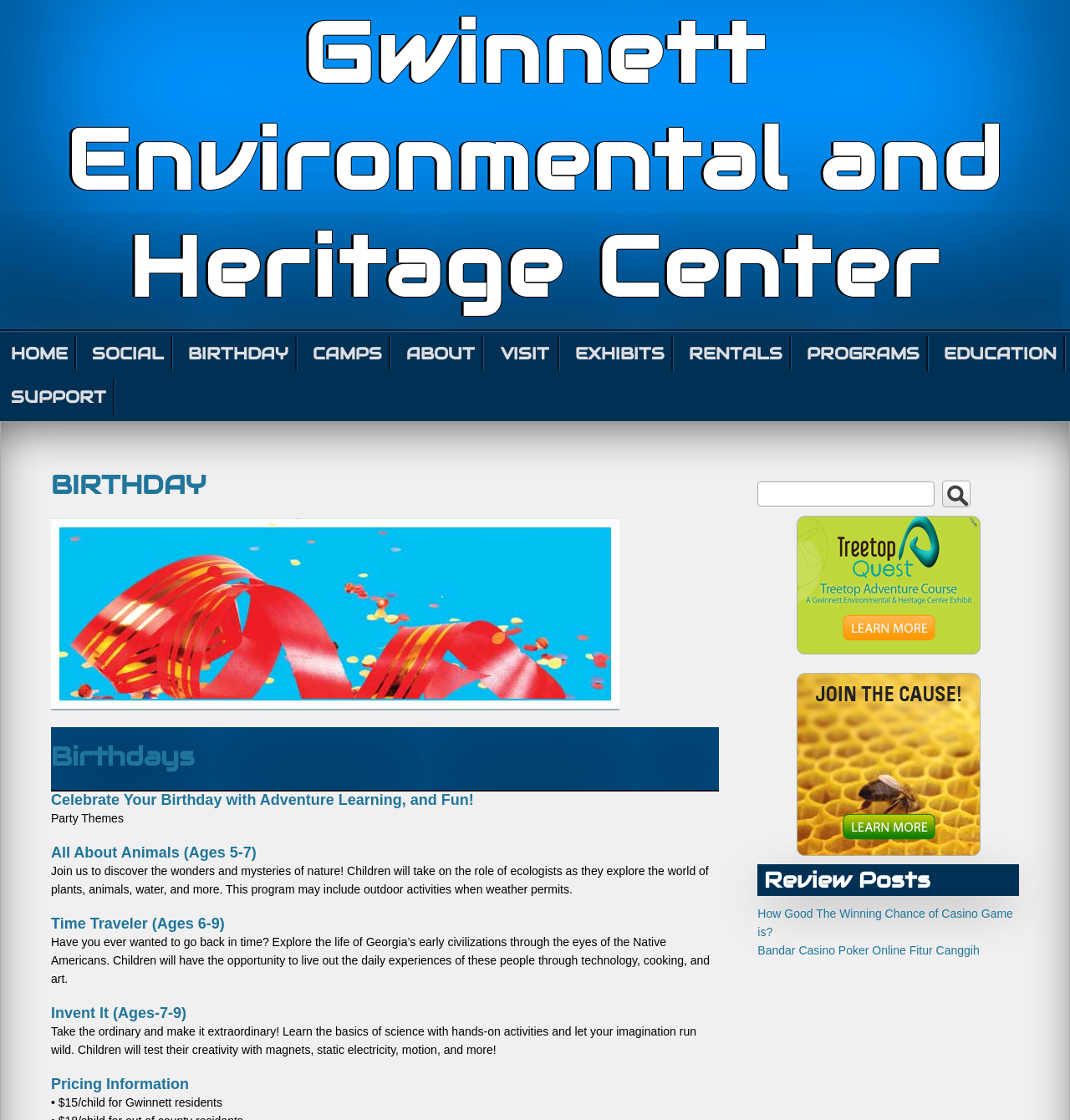Use the information in the screenshot to answer the question comprehensively: What is the purpose of the 'Join us to discover...' program?

According to the webpage, the 'Join us to discover...' program is designed to allow children to take on the role of ecologists and explore the world of plants, animals, water, and more, which suggests that the purpose of the program is to explore nature.